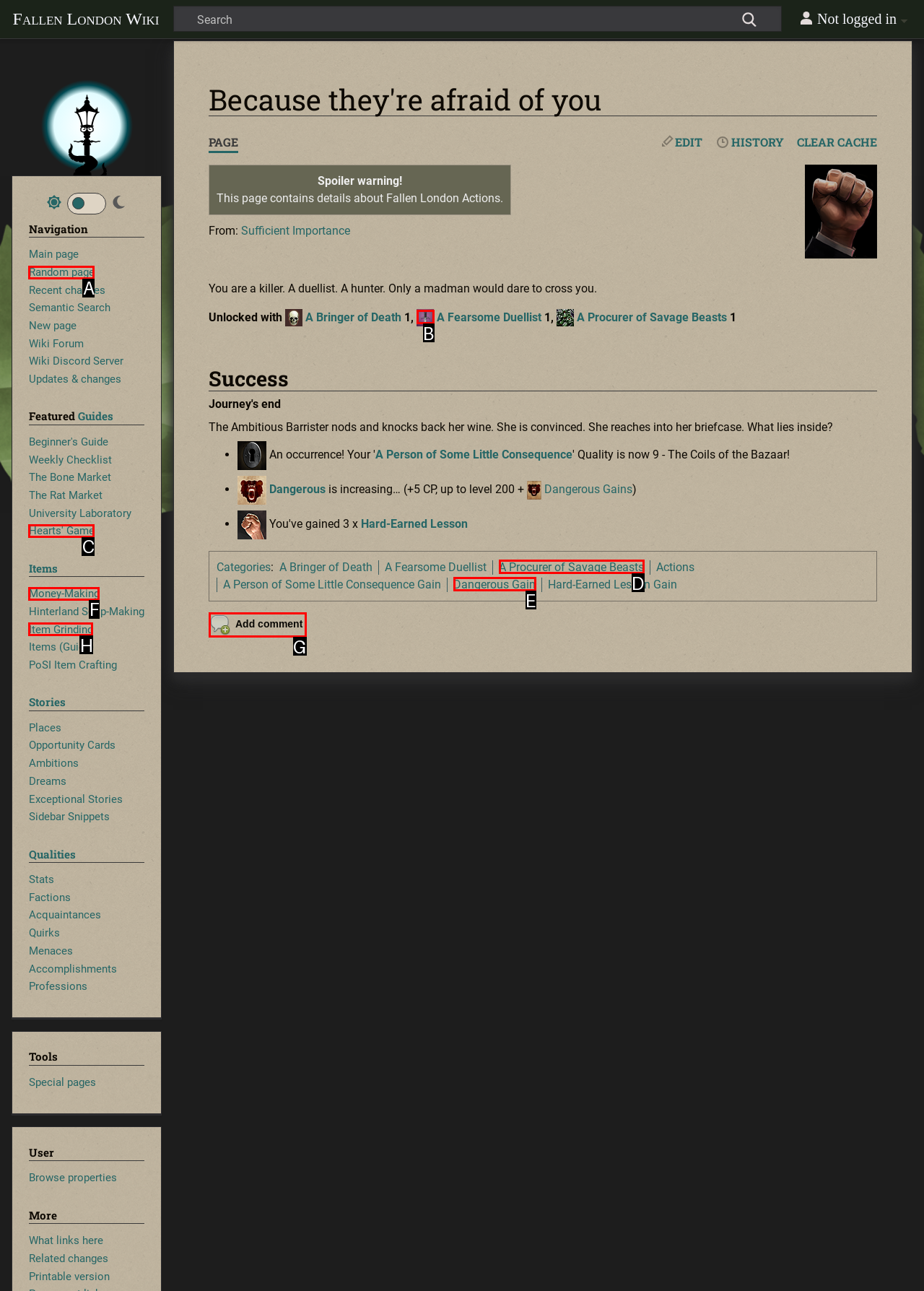Choose the letter that best represents the description: A Procurer of Savage Beasts. Answer with the letter of the selected choice directly.

D